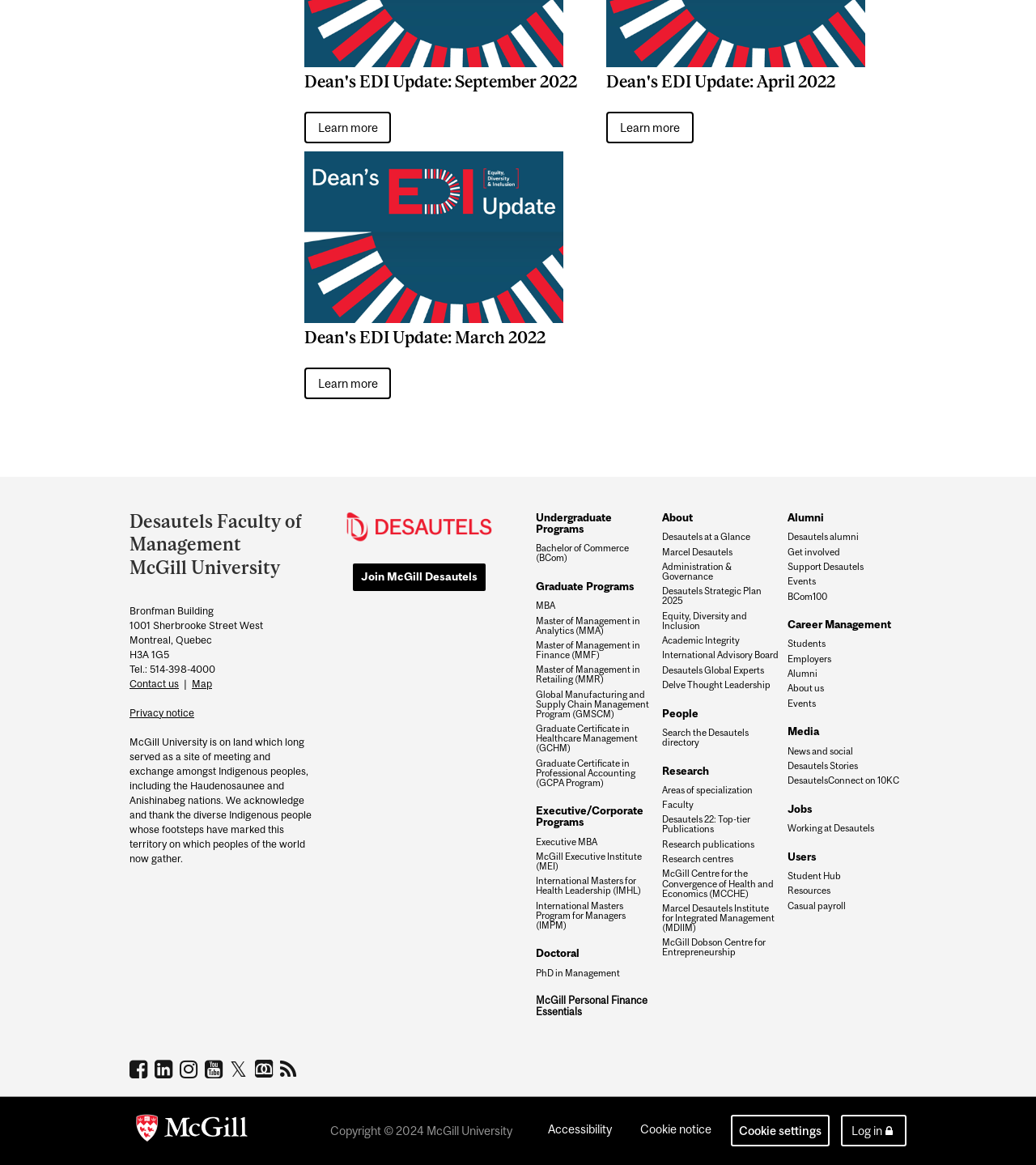Give the bounding box coordinates for the element described by: "Cookie settings".

[0.705, 0.957, 0.801, 0.984]